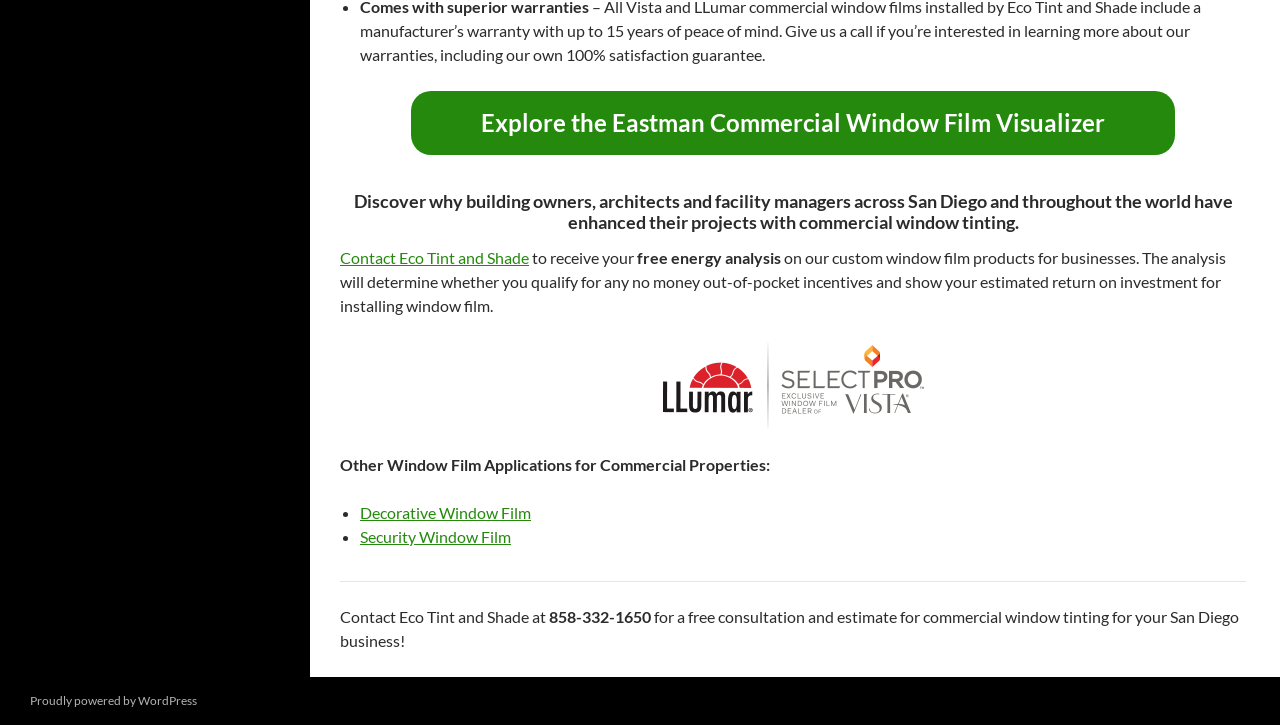What is the platform that powers this website? Based on the image, give a response in one word or a short phrase.

WordPress